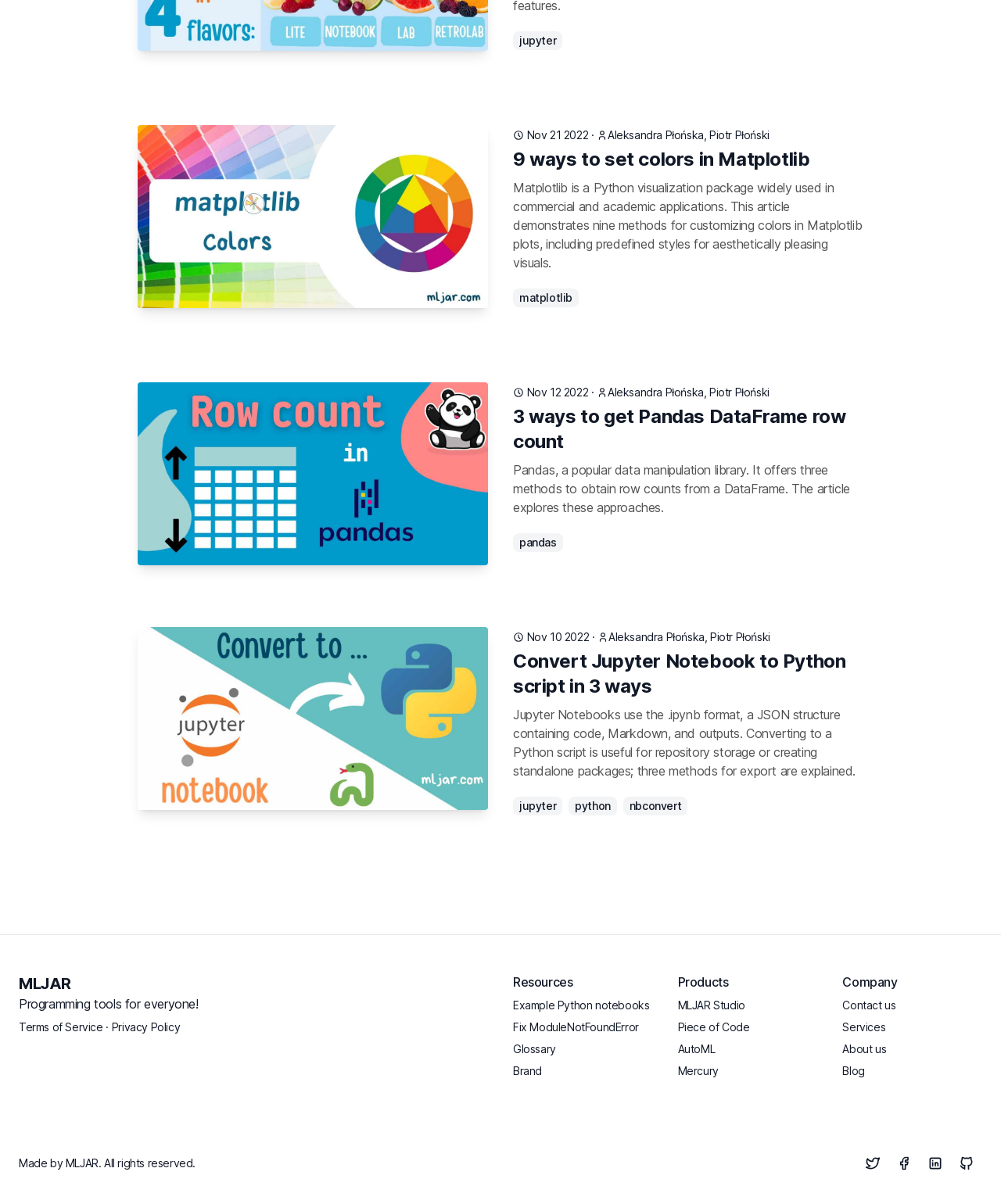Determine the bounding box coordinates for the region that must be clicked to execute the following instruction: "Explore the Convert Jupyter Notebook to Python script in 3 ways article".

[0.512, 0.539, 0.845, 0.579]